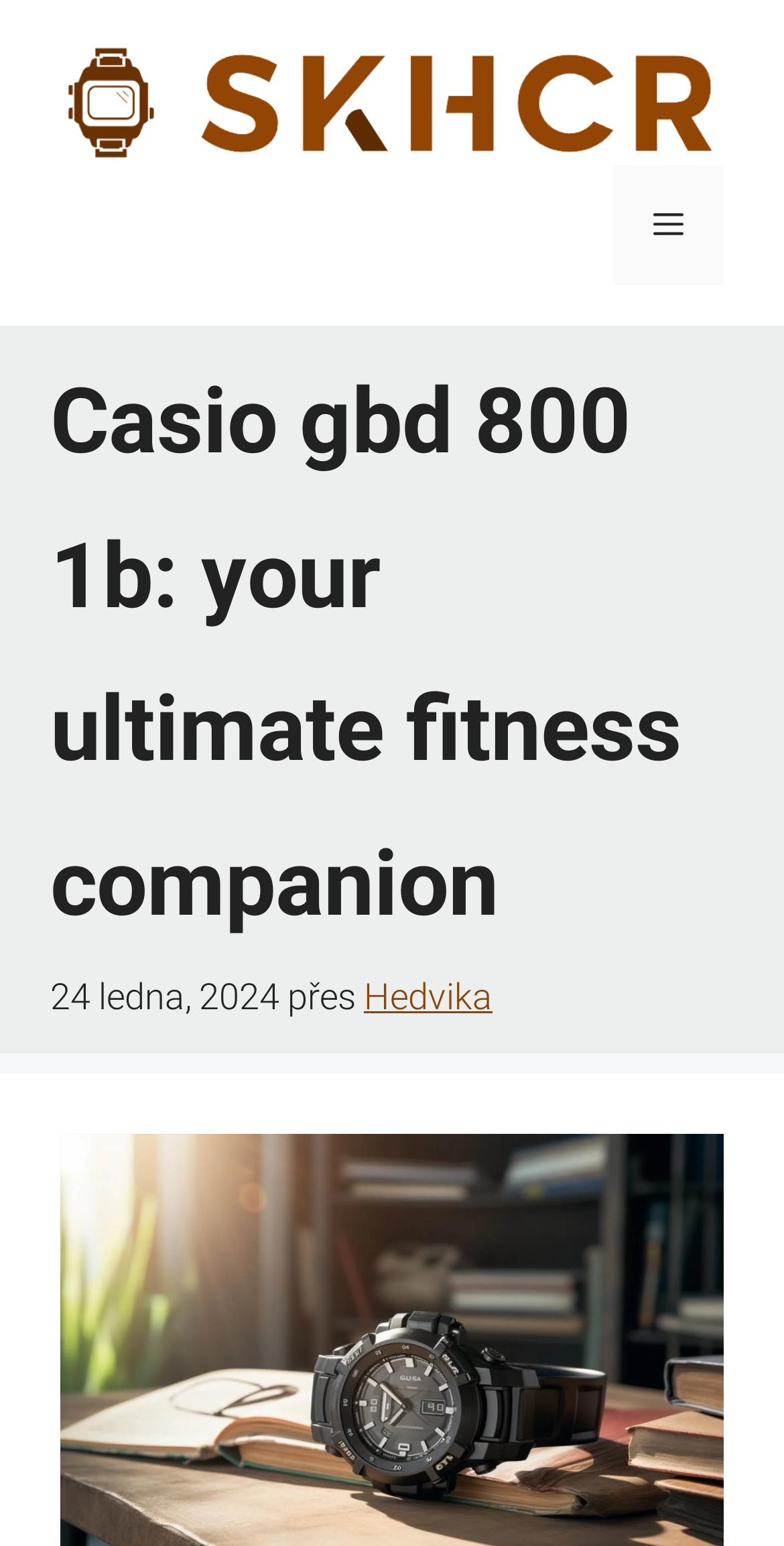What is the text next to the link 'Hedvika'?
Kindly answer the question with as much detail as you can.

The link 'Hedvika' is located at [0.464, 0.631, 0.628, 0.658]. Next to the link, there is a static text element with the text 'přes'.